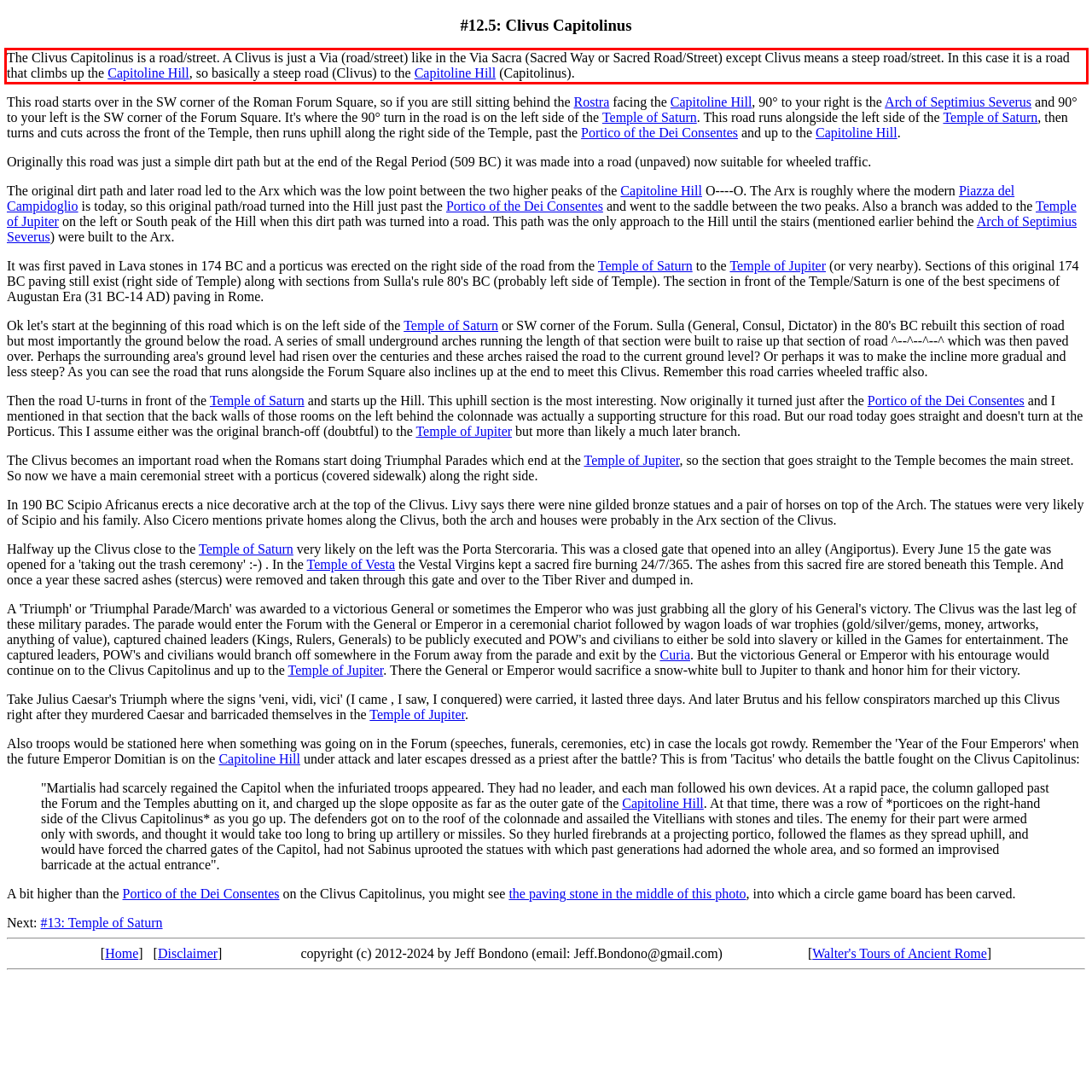Within the screenshot of a webpage, identify the red bounding box and perform OCR to capture the text content it contains.

The Clivus Capitolinus is a road/street. A Clivus is just a Via (road/street) like in the Via Sacra (Sacred Way or Sacred Road/Street) except Clivus means a steep road/street. In this case it is a road that climbs up the Capitoline Hill, so basically a steep road (Clivus) to the Capitoline Hill (Capitolinus).